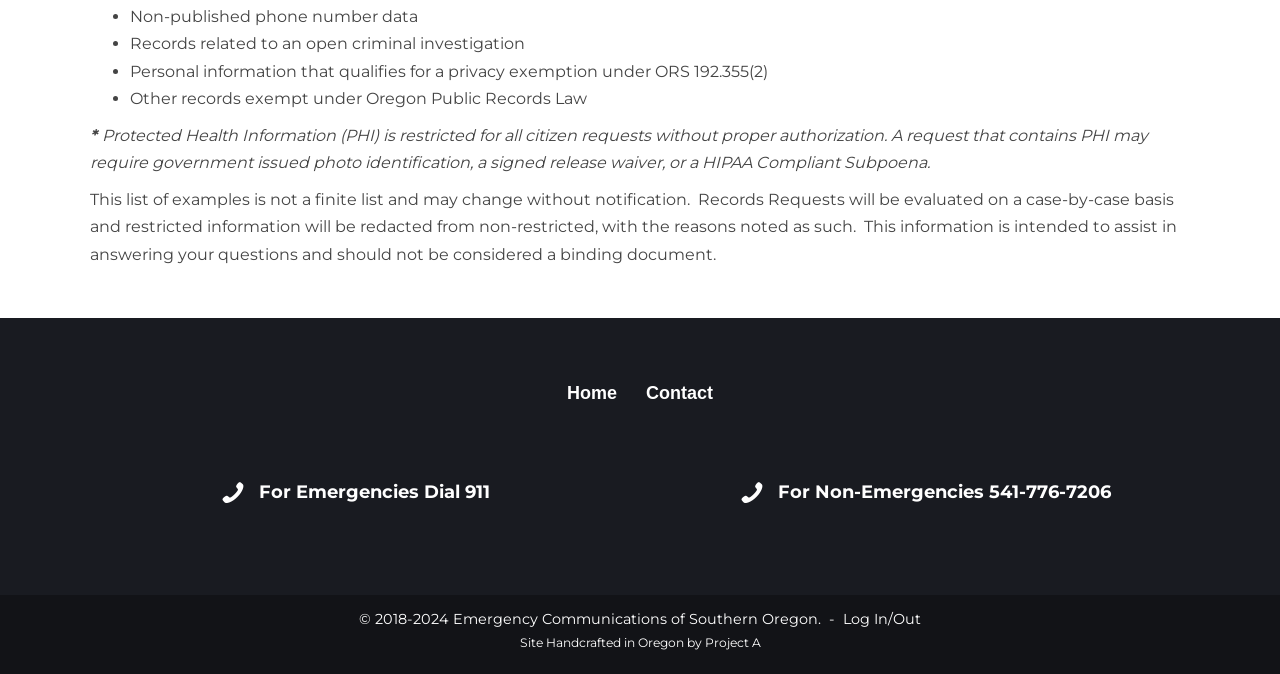What is the purpose of the Records Requests?
Refer to the screenshot and respond with a concise word or phrase.

To assist in answering questions